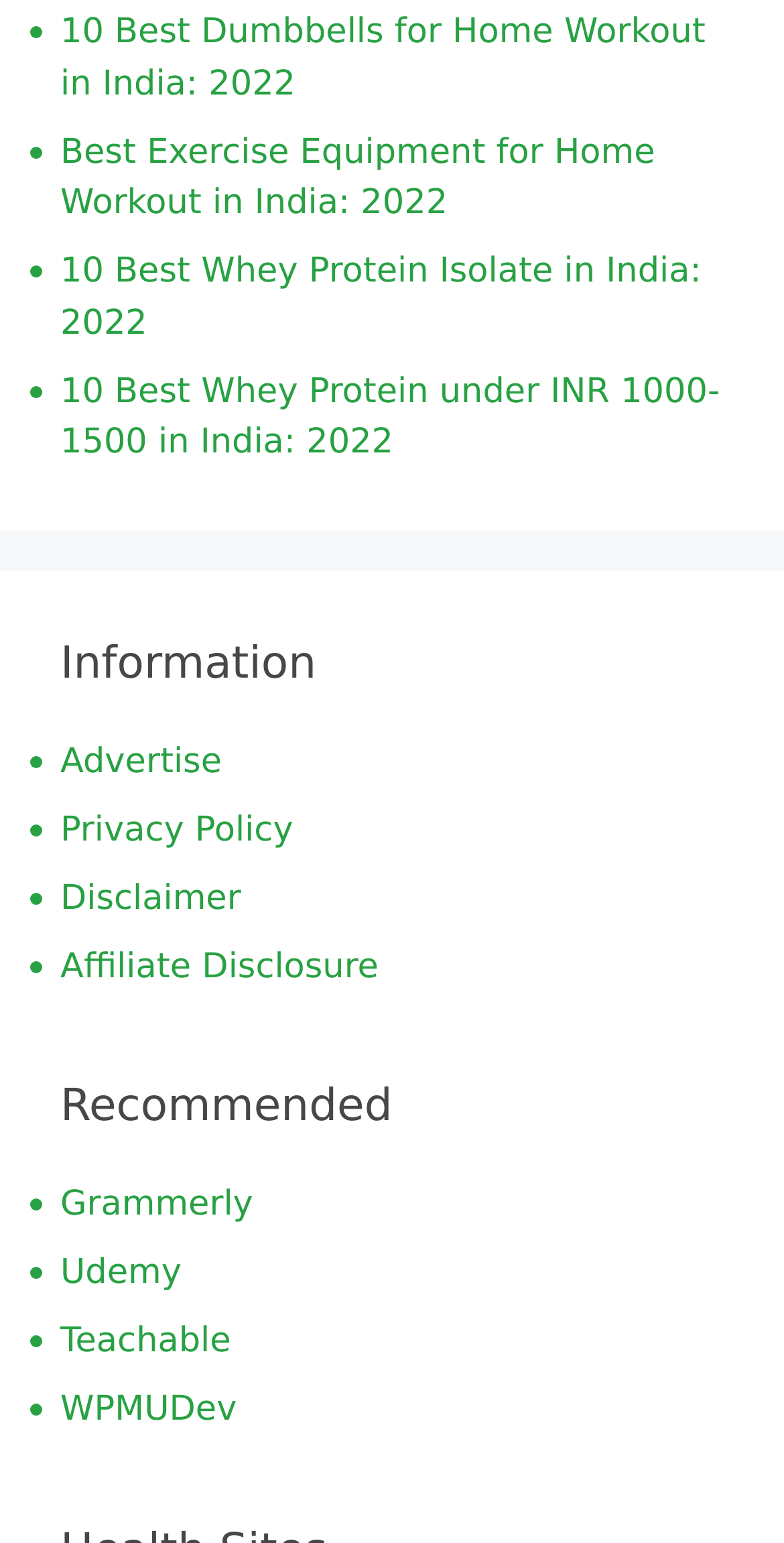What is the third link in the list of best products?
Using the information from the image, provide a comprehensive answer to the question.

I looked at the list of links and found that the third link is '10 Best Whey Protein Isolate in India: 2022', which is located between 'Best Exercise Equipment for Home Workout in India: 2022' and '10 Best Whey Protein under INR 1000-1500 in India: 2022'.